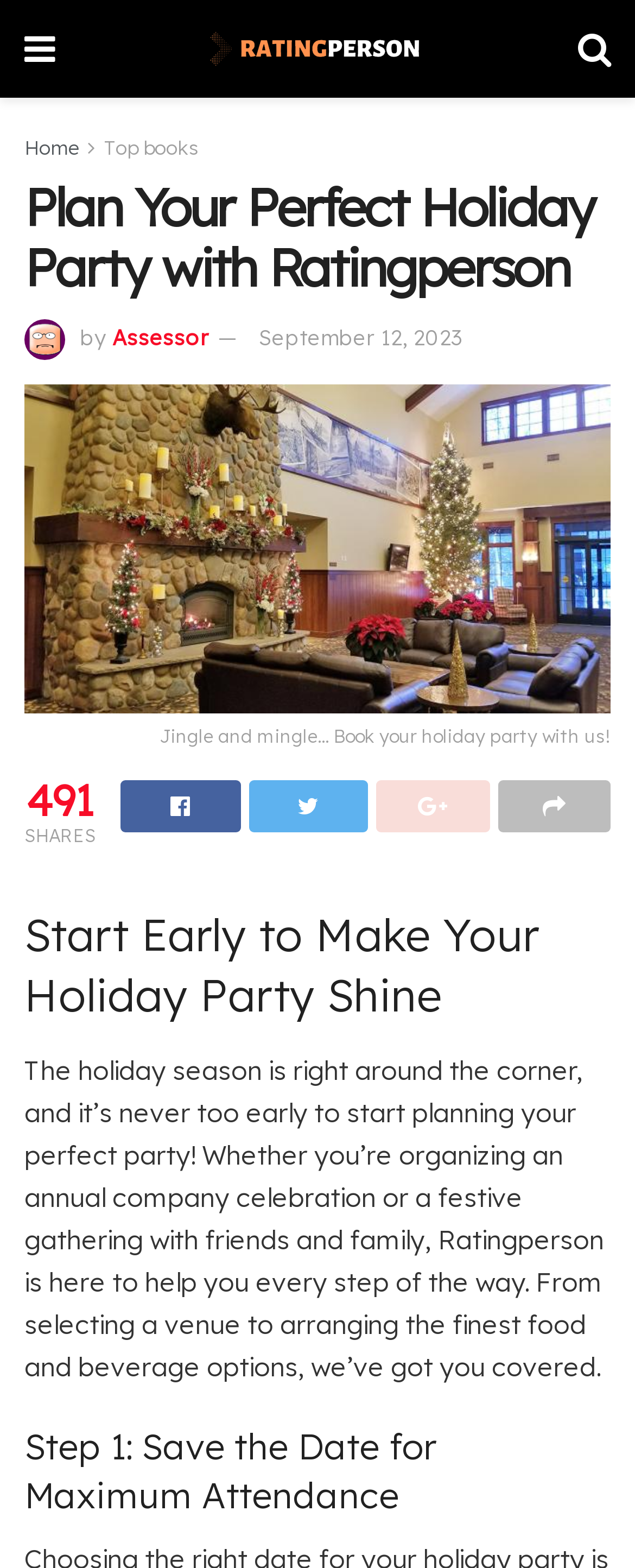Please examine the image and answer the question with a detailed explanation:
What is the name of the website?

The name of the website can be found in the top navigation bar, where it says 'Ratingperson' with an accompanying image.